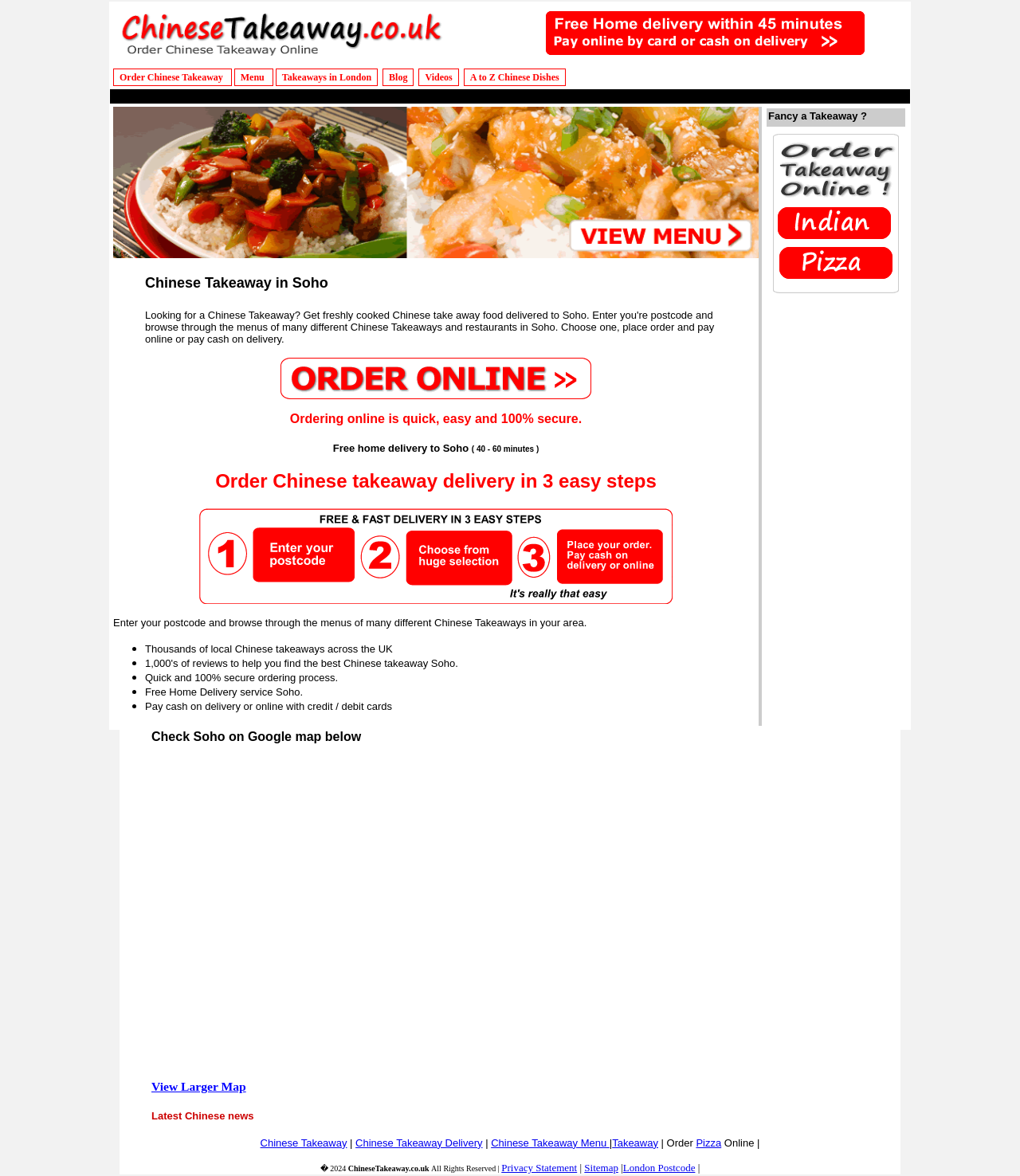Find the bounding box coordinates of the clickable area that will achieve the following instruction: "Enter your postcode and browse through the menus".

[0.111, 0.091, 0.744, 0.617]